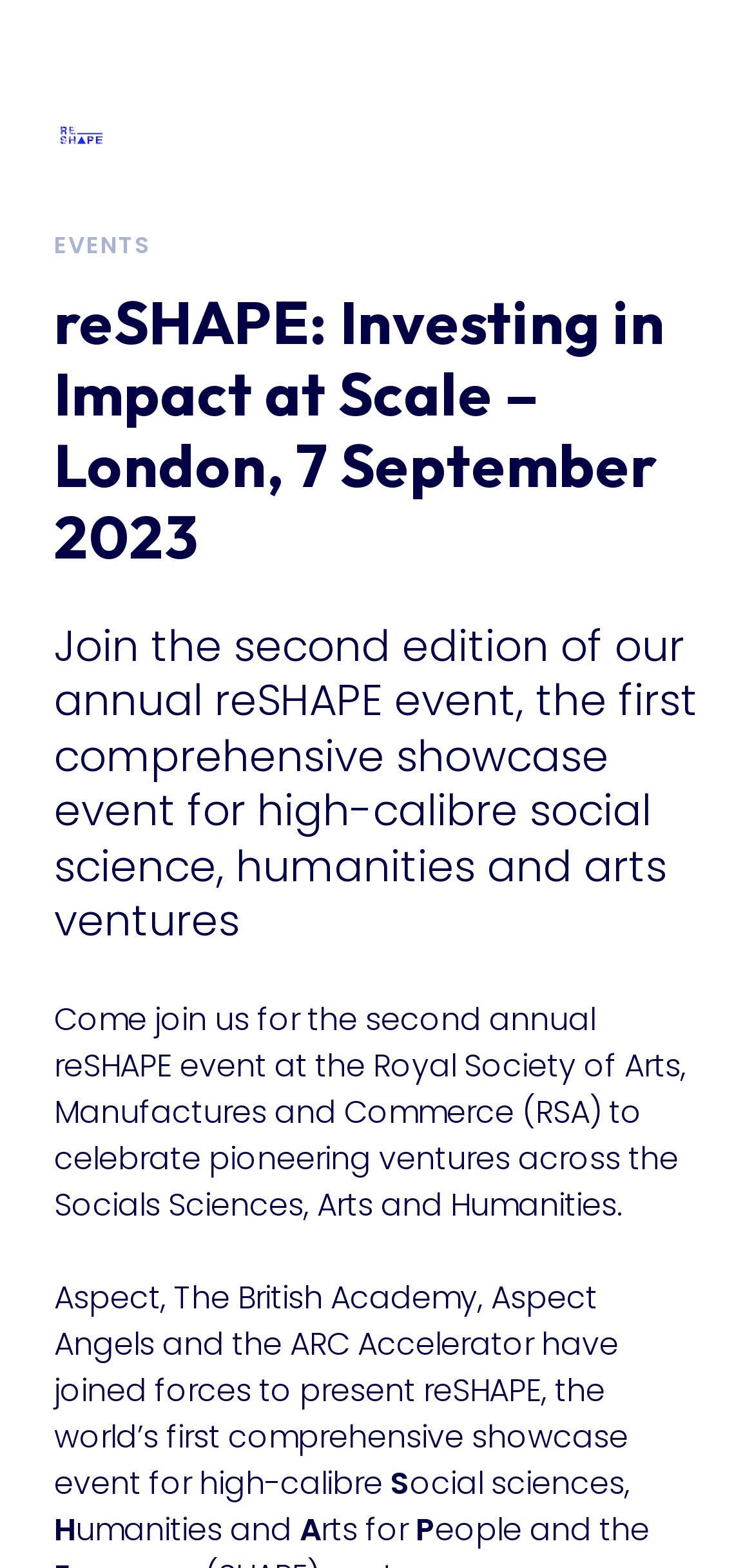Identify and provide the text of the main header on the webpage.

reSHAPE: Investing in Impact at Scale – London, 7 September 2023